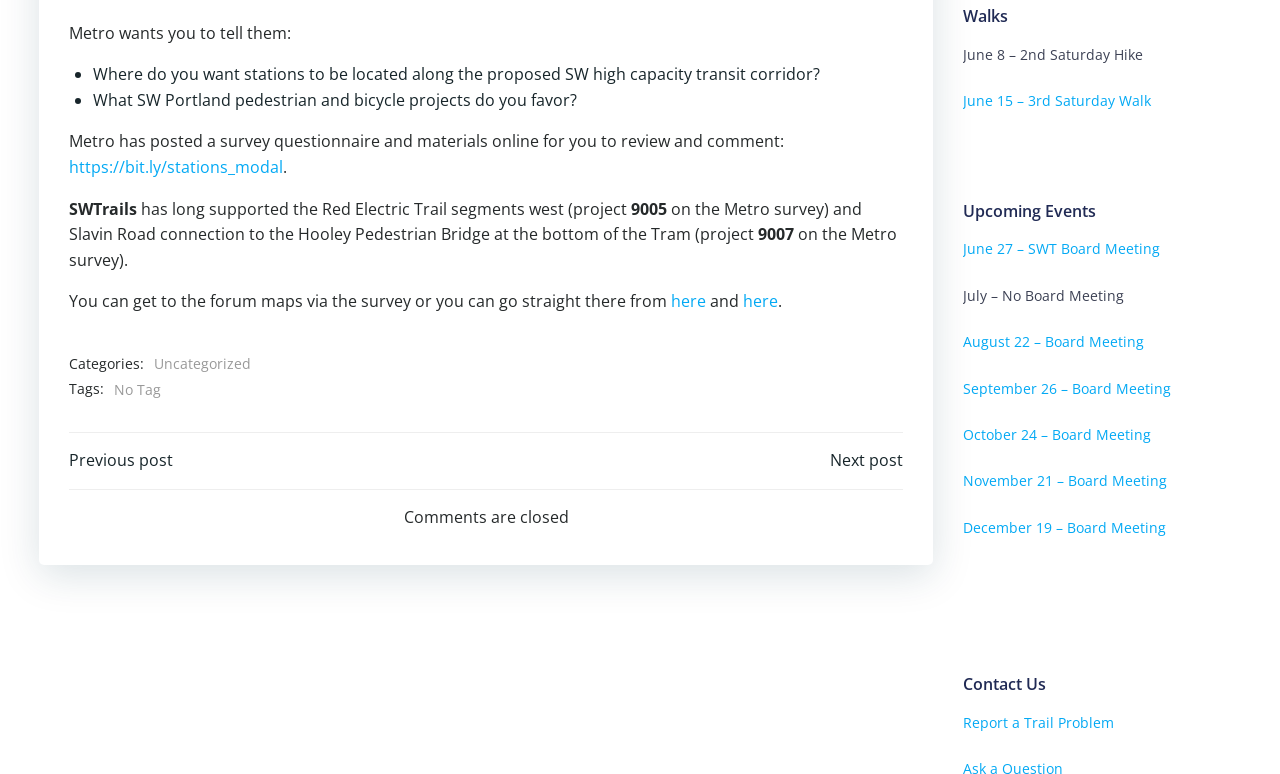Locate the UI element that matches the description Report a Trail Problem in the webpage screenshot. Return the bounding box coordinates in the format (top-left x, top-left y, bottom-right x, bottom-right y), with values ranging from 0 to 1.

[0.752, 0.921, 0.87, 0.945]